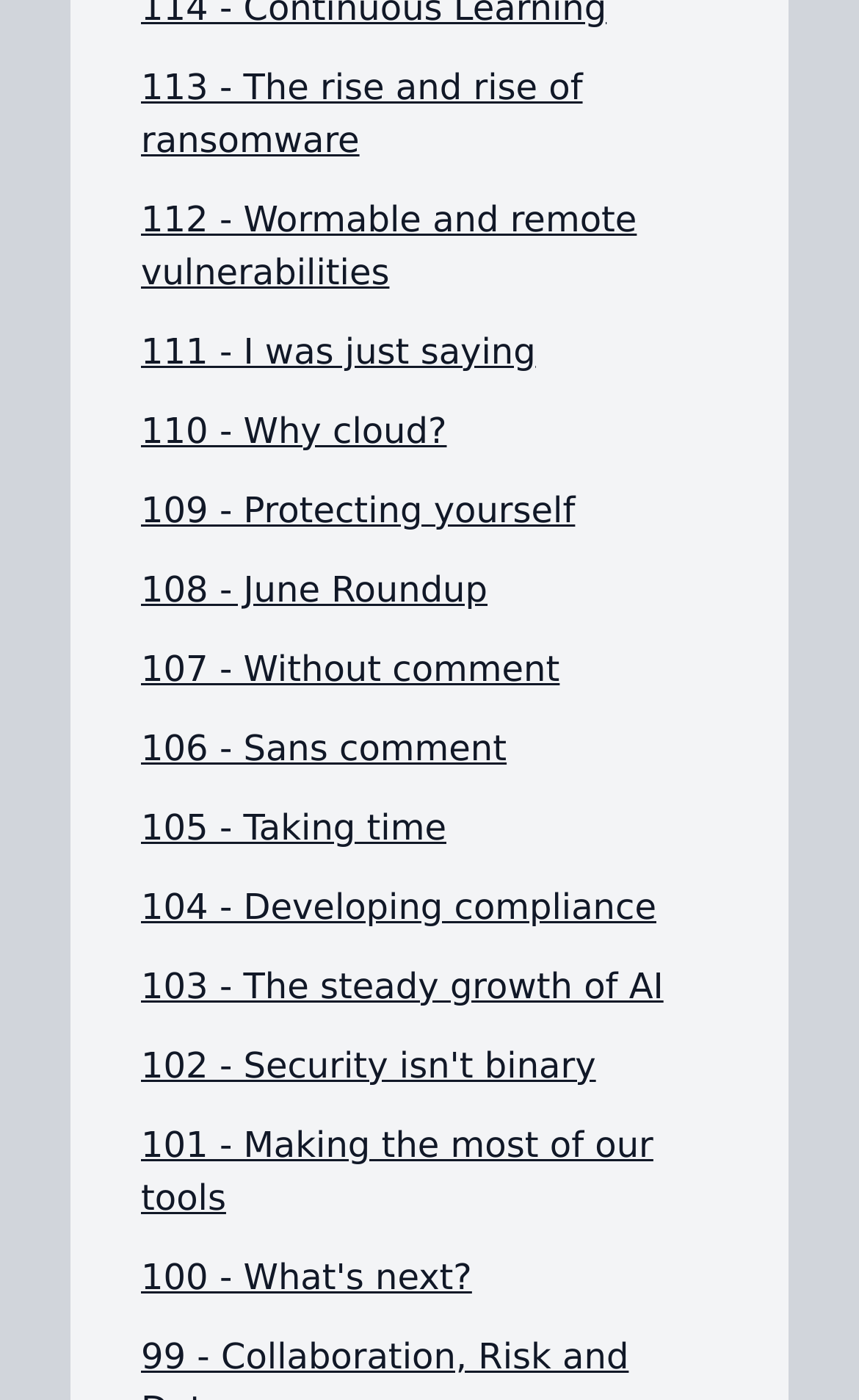Provide the bounding box coordinates of the UI element that matches the description: "Heller Ingenieurgesellschaft mbH".

None